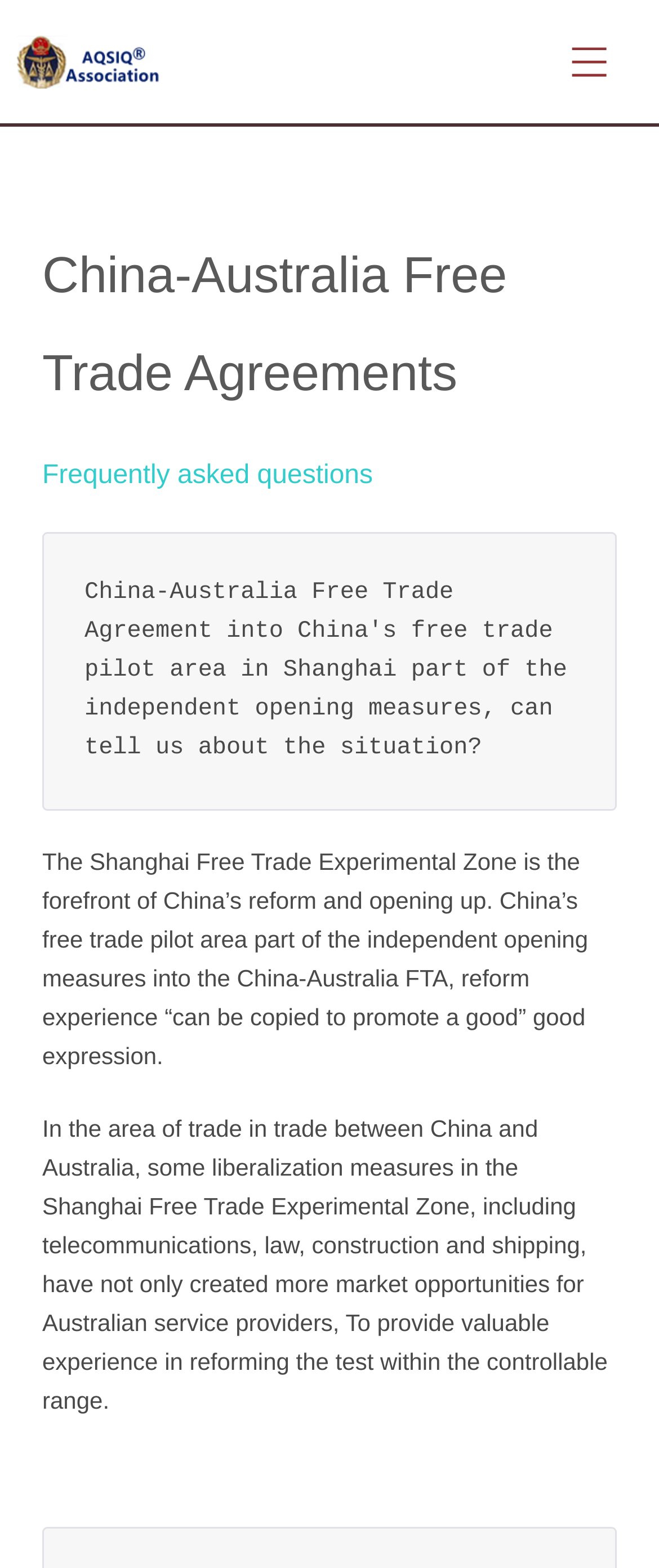Provide a short answer to the following question with just one word or phrase: What is AQSIQ?

AQSIQ logo